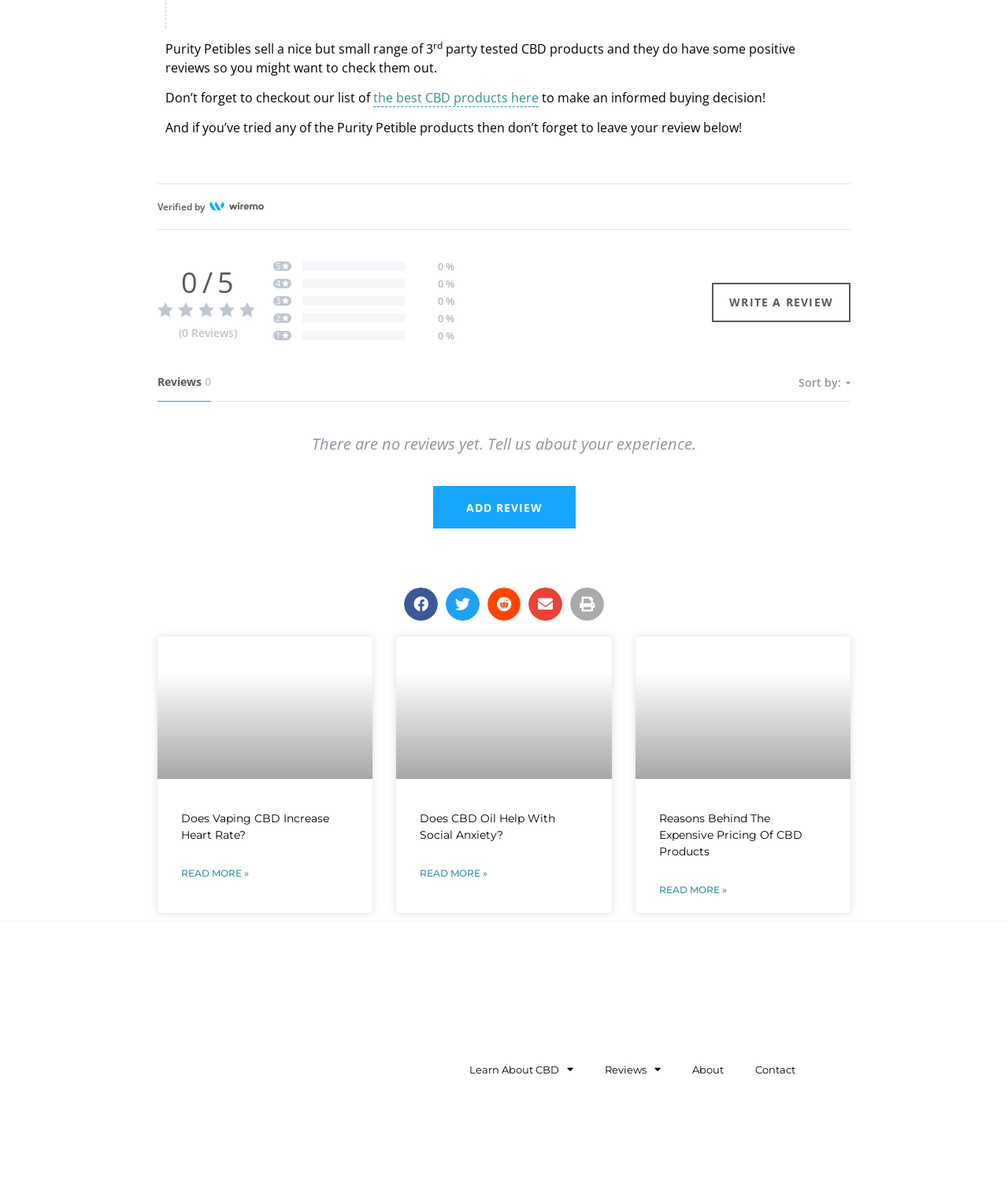Locate the bounding box coordinates of the element I should click to achieve the following instruction: "Open the CONTACT page".

None